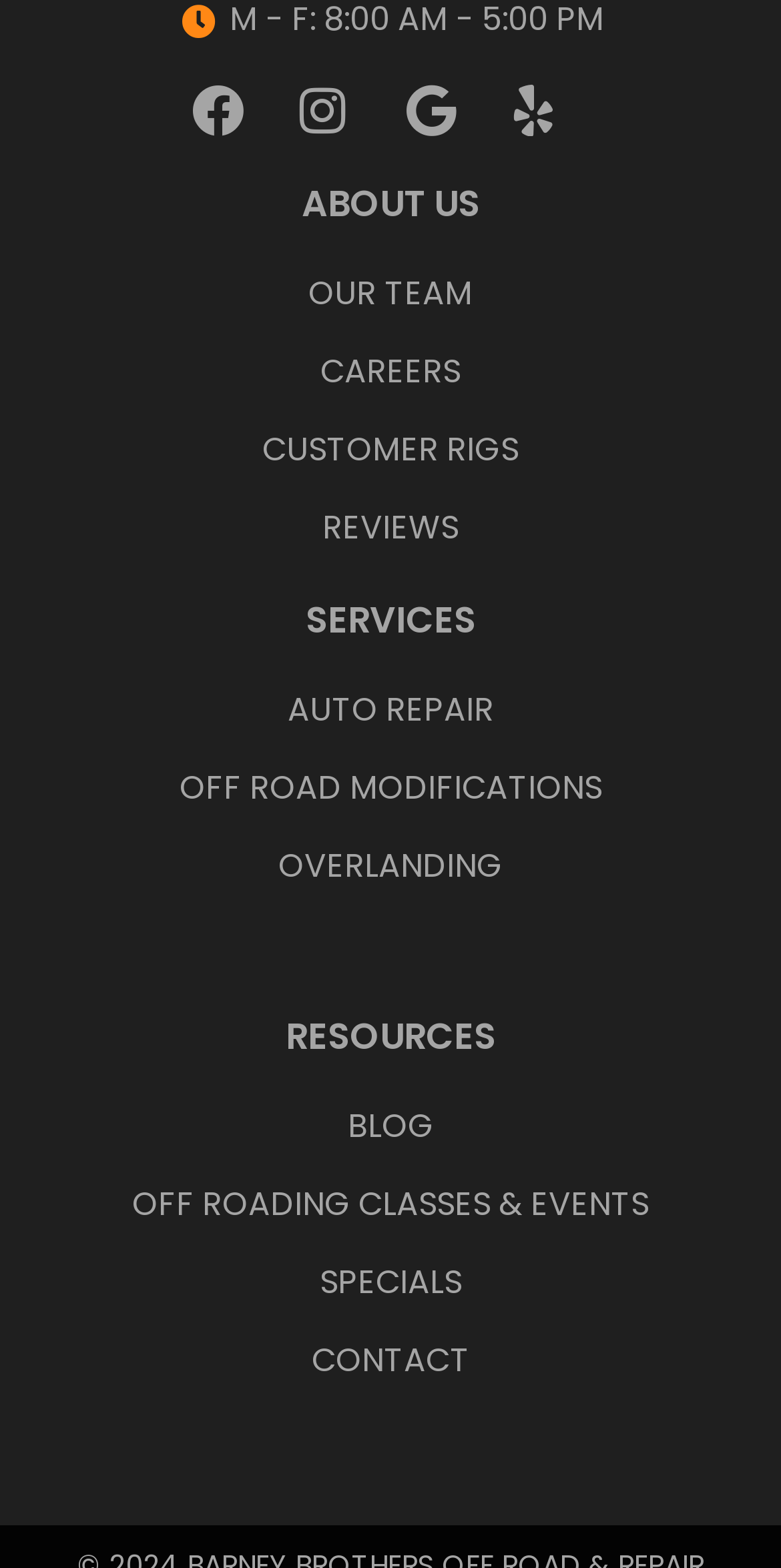Please determine the bounding box coordinates of the element to click on in order to accomplish the following task: "read the blog". Ensure the coordinates are four float numbers ranging from 0 to 1, i.e., [left, top, right, bottom].

[0.026, 0.704, 0.974, 0.734]